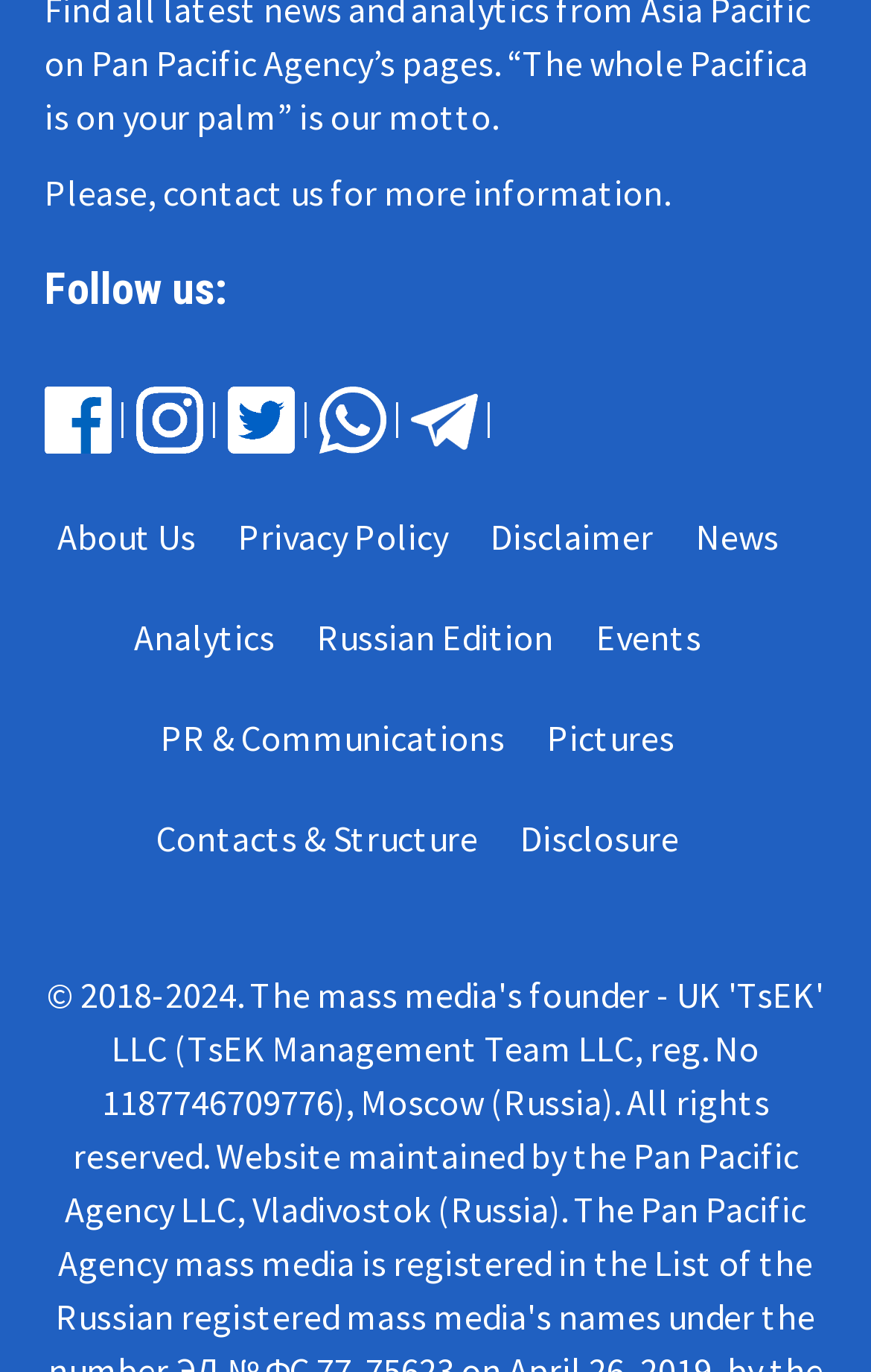How many links are there in the footer section?
Please use the image to deliver a detailed and complete answer.

I counted the number of links in the footer section by looking at the links starting from 'About Us' to 'Disclosure'. There are 11 links in total.